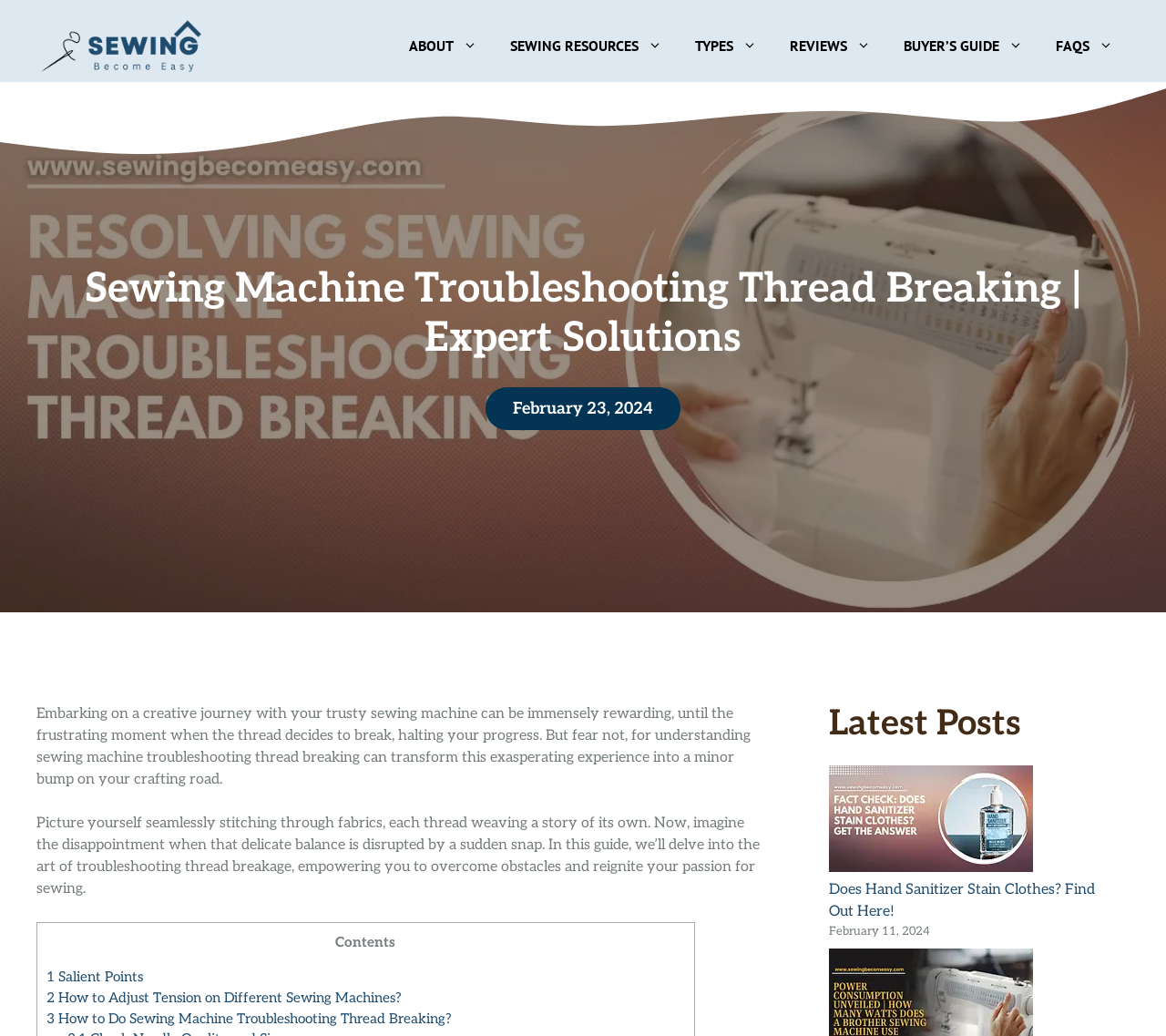Bounding box coordinates should be in the format (top-left x, top-left y, bottom-right x, bottom-right y) and all values should be floating point numbers between 0 and 1. Determine the bounding box coordinate for the UI element described as: Next PostNext Summer Quiz Night

None